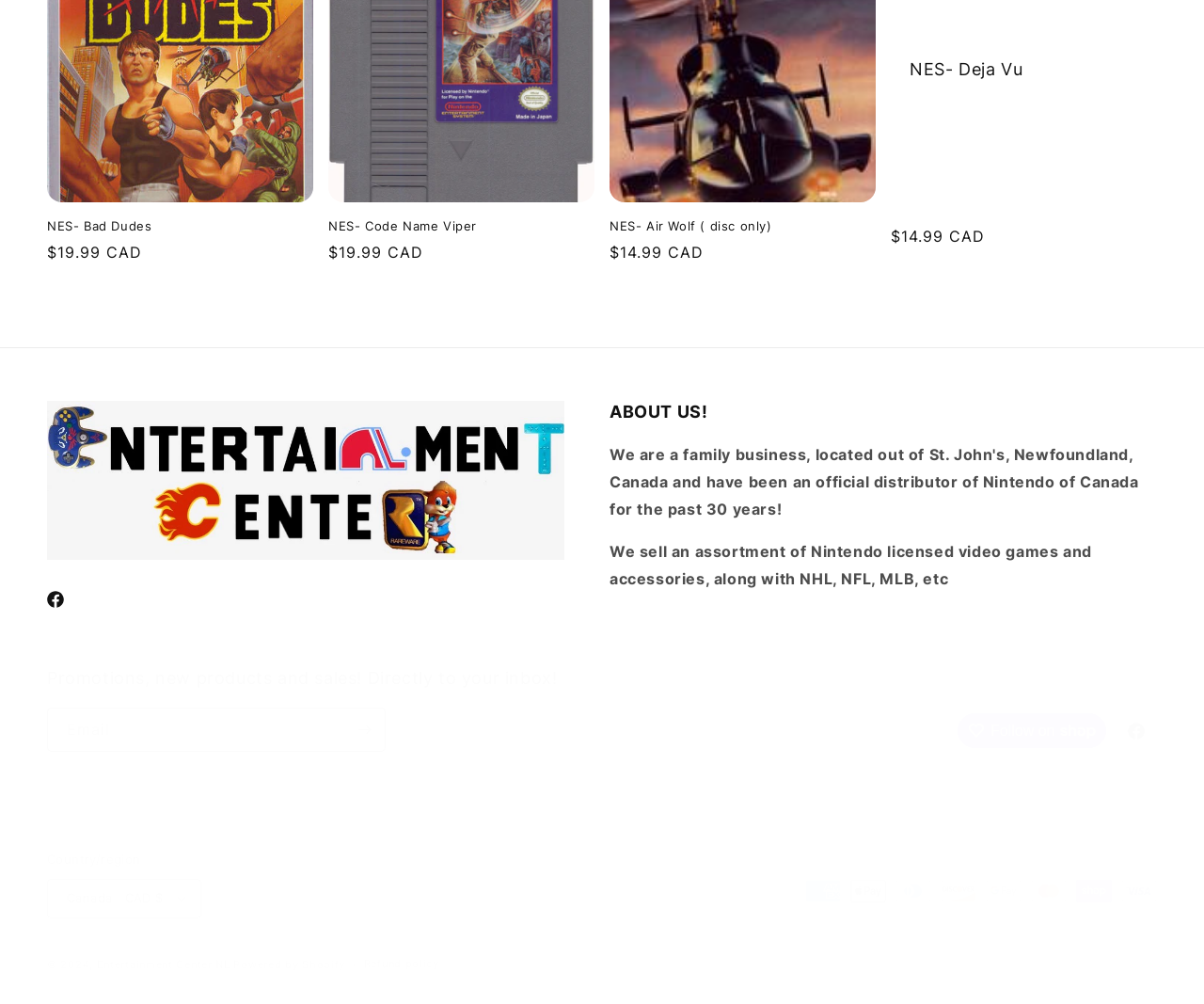What is the purpose of the textbox?
Please give a detailed and elaborate explanation in response to the question.

I found the textbox element with a label 'Email' and a button 'Subscribe' next to it, which suggests that the purpose of the textbox is to enter an email address for subscription.